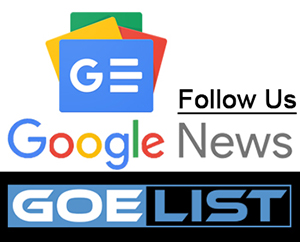Generate an in-depth description of the image you see.

The image features a promotional graphic for Google News, designed to encourage users to follow updates. The logo prominently displays the words "Google News" in a modern font, accompanied by a colorful icon reminiscent of the Google Drive symbol with overlapping rectangles in red, blue, yellow, and green. Below the Google News logo is the phrase "Follow Us," which emphasizes the call to action. Additionally, the bottom of the graphic showcases the text "GOE LIST" in bold letters, indicating a potential affiliation or additional source of information. The overall design blends bright colors with clear typography, making it visually appealing and attention-grabbing.